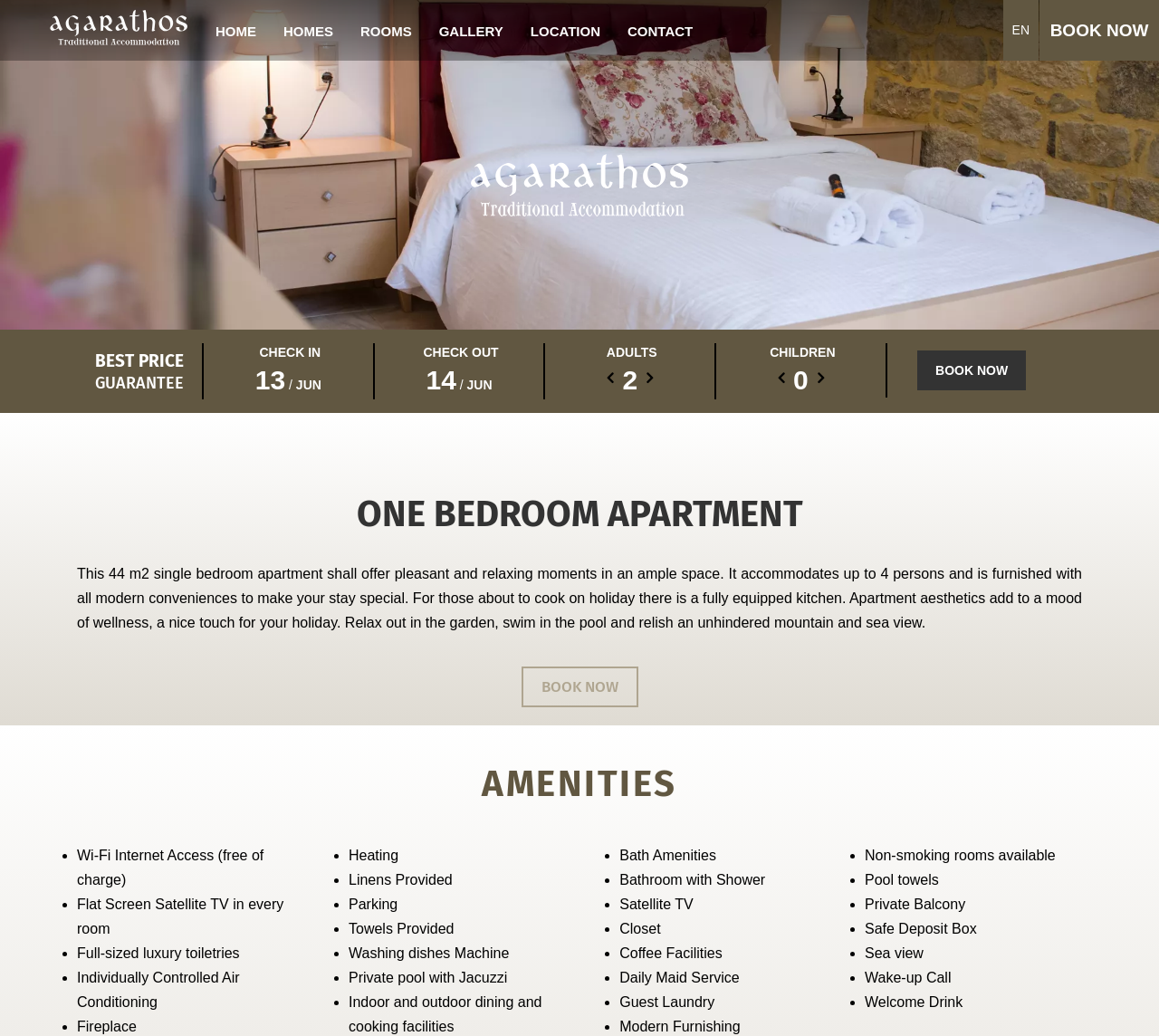Please find the bounding box coordinates for the clickable element needed to perform this instruction: "View the ONE BEDROOM APARTMENT details".

[0.066, 0.478, 0.934, 0.516]